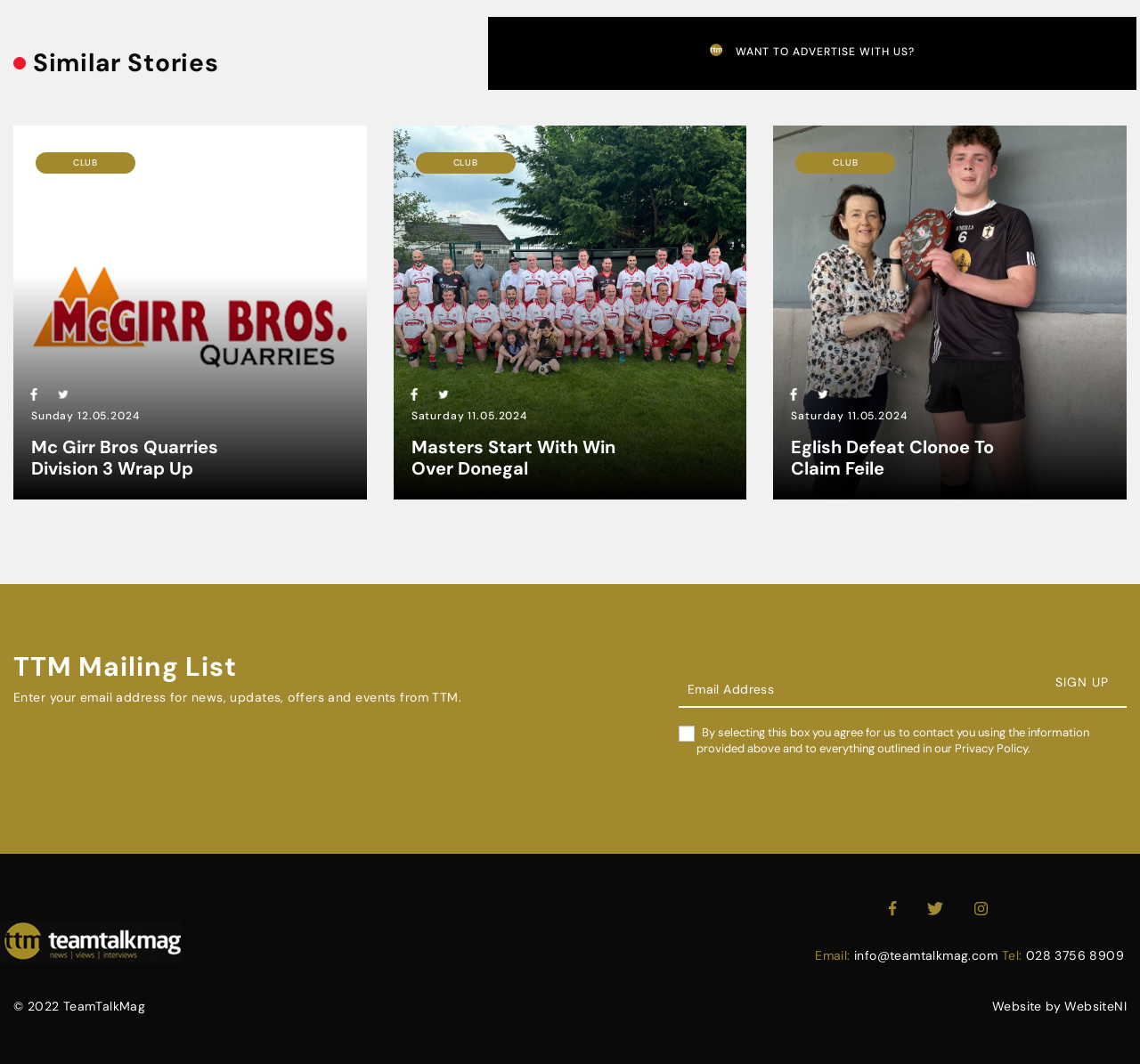How many links are there on the webpage?
Identify the answer in the screenshot and reply with a single word or phrase.

15